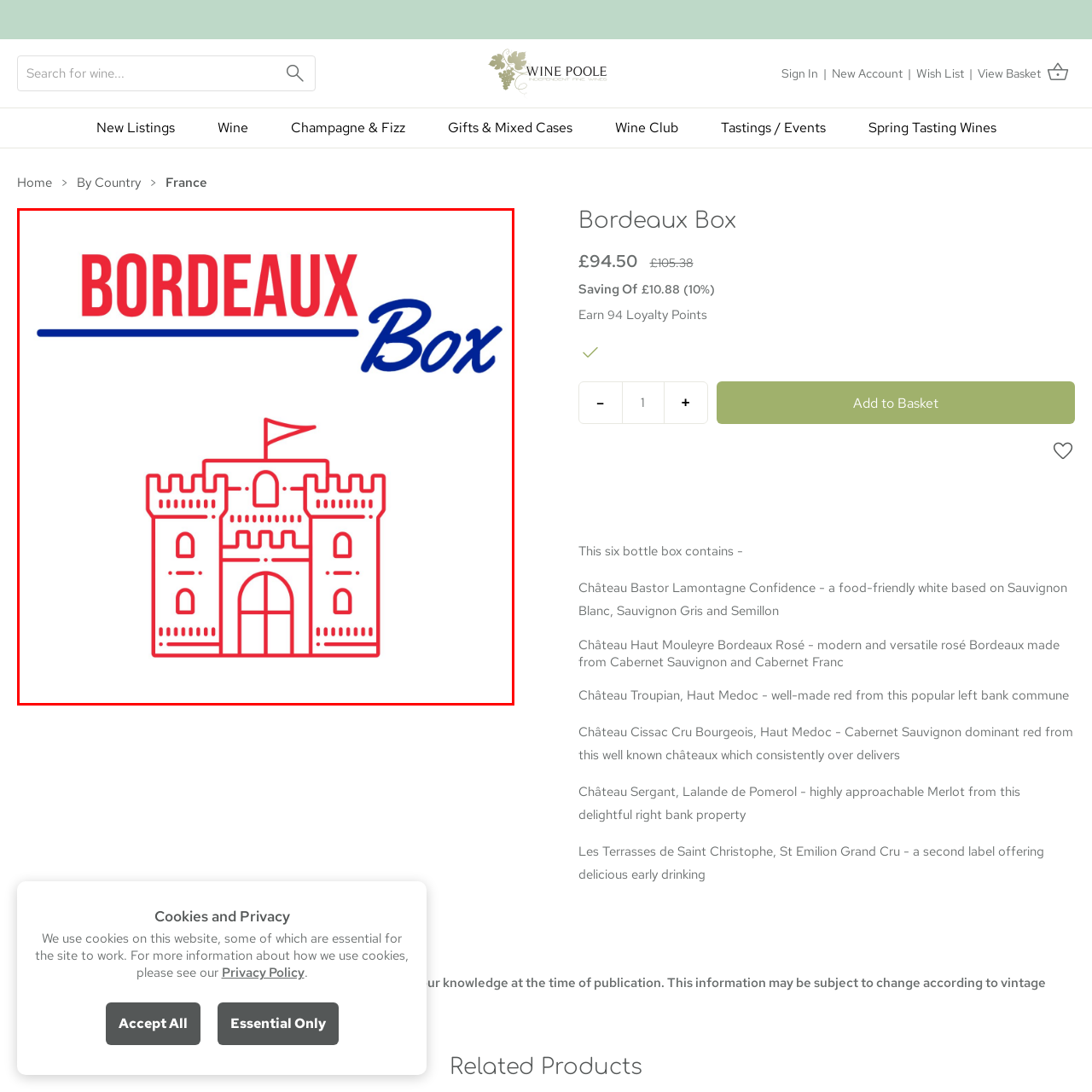Create a thorough description of the image portion outlined in red.

The image features the branding for "Bordeaux Box," prominently displaying the name in bold colors. The word "Bordeaux" is depicted in vibrant red, balanced by a blue underline, while "Box" is elegantly styled in a flowing blue script. Below the text, a stylized graphic of a castle with battlements and a flag completes the visual, symbolizing heritage and tradition associated with Bordeaux wines. This branding is likely part of a product offering from Wine Poole Ltd, emphasizing a unique selection that might include various Bordeaux wines.